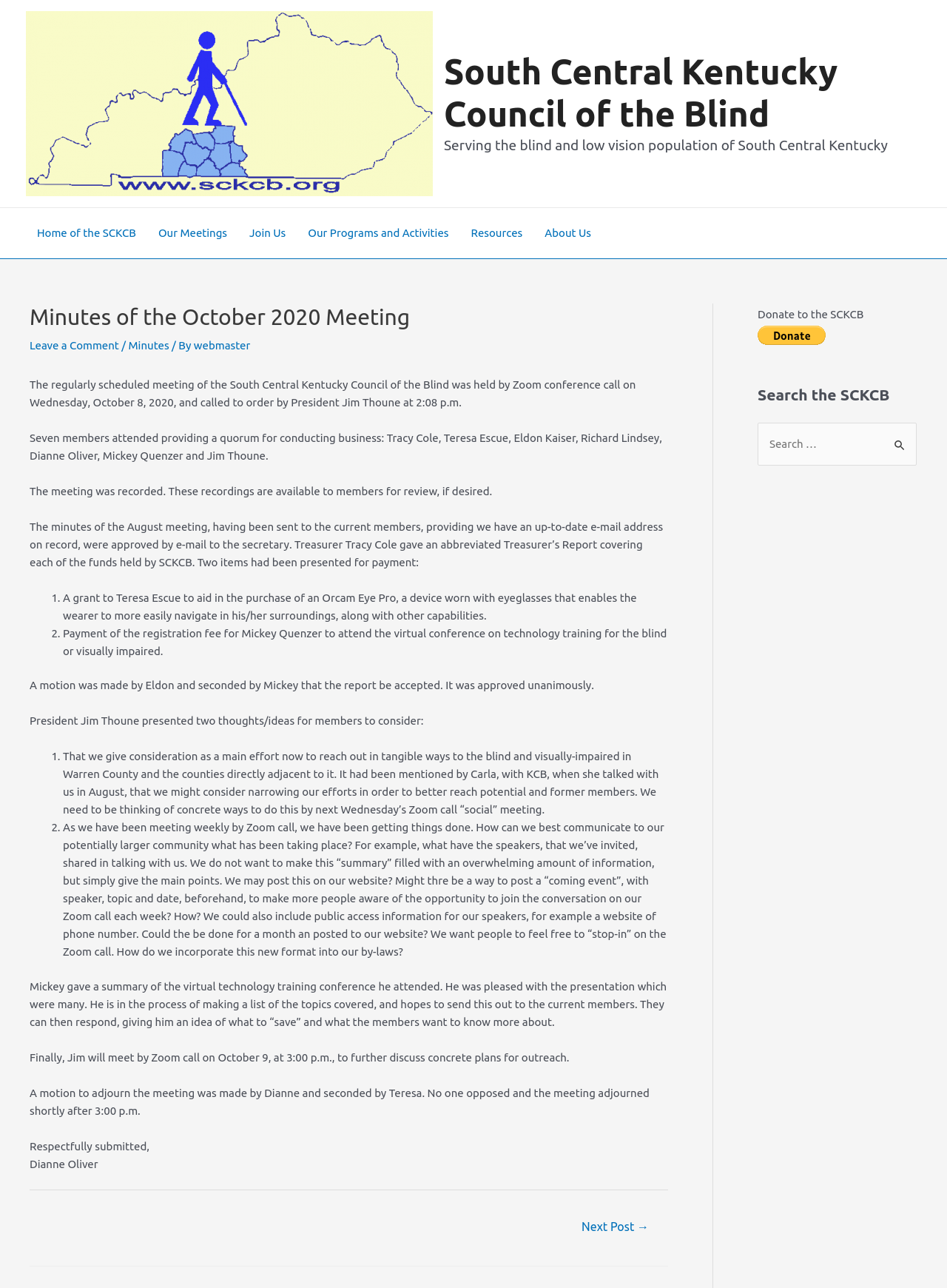Please respond to the question using a single word or phrase:
What is the name of the president of the organization?

Jim Thoune